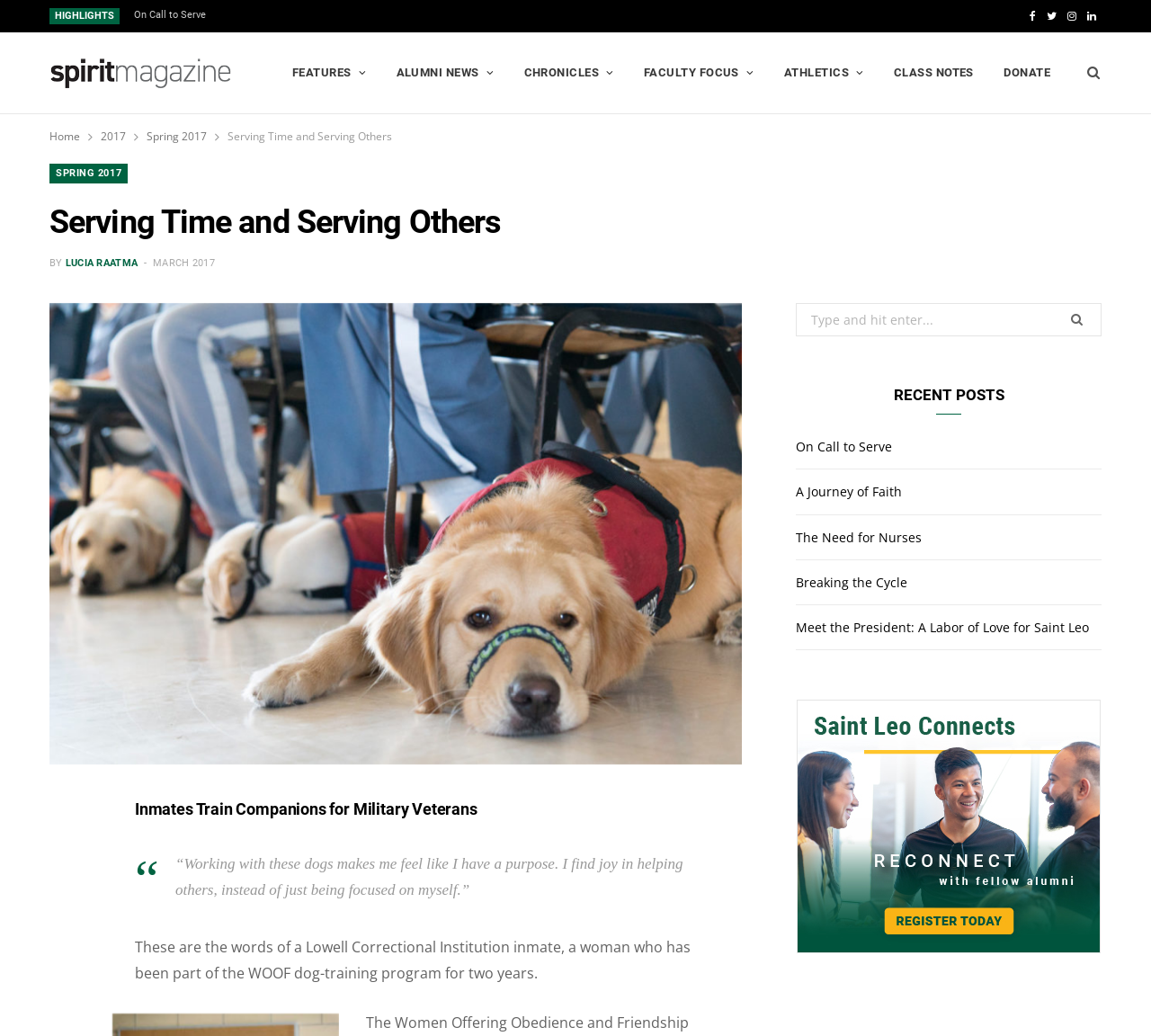Please answer the following question as detailed as possible based on the image: 
What is the topic of the featured article?

The featured article is highlighted in the middle of the webpage, and its title is 'Inmates Train Companions for Military Veterans'. This title suggests that the article is about inmates training companions for military veterans.